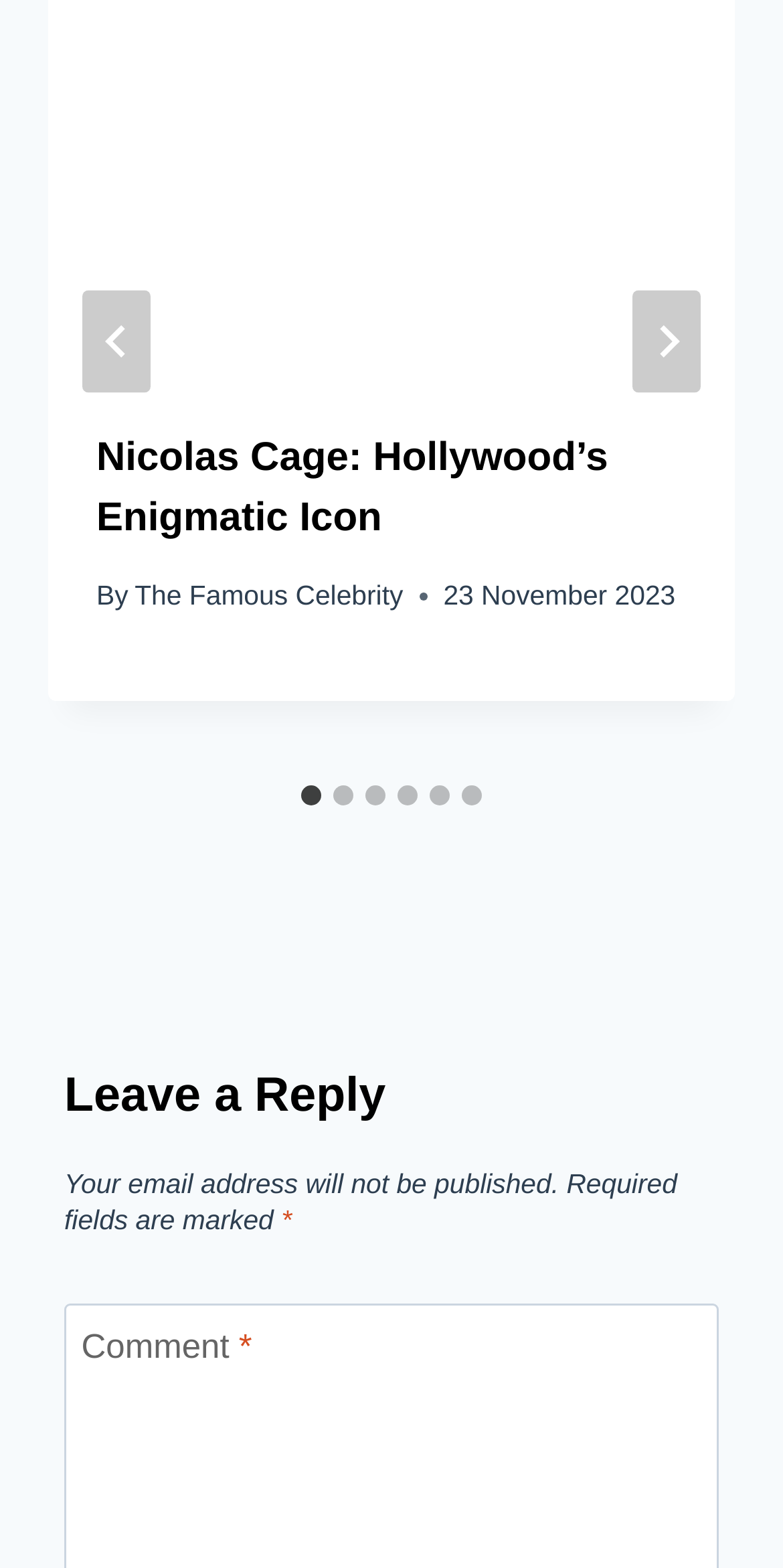Identify the bounding box for the UI element that is described as follows: "Nicolas Cage: Hollywood’s Enigmatic Icon".

[0.123, 0.277, 0.777, 0.344]